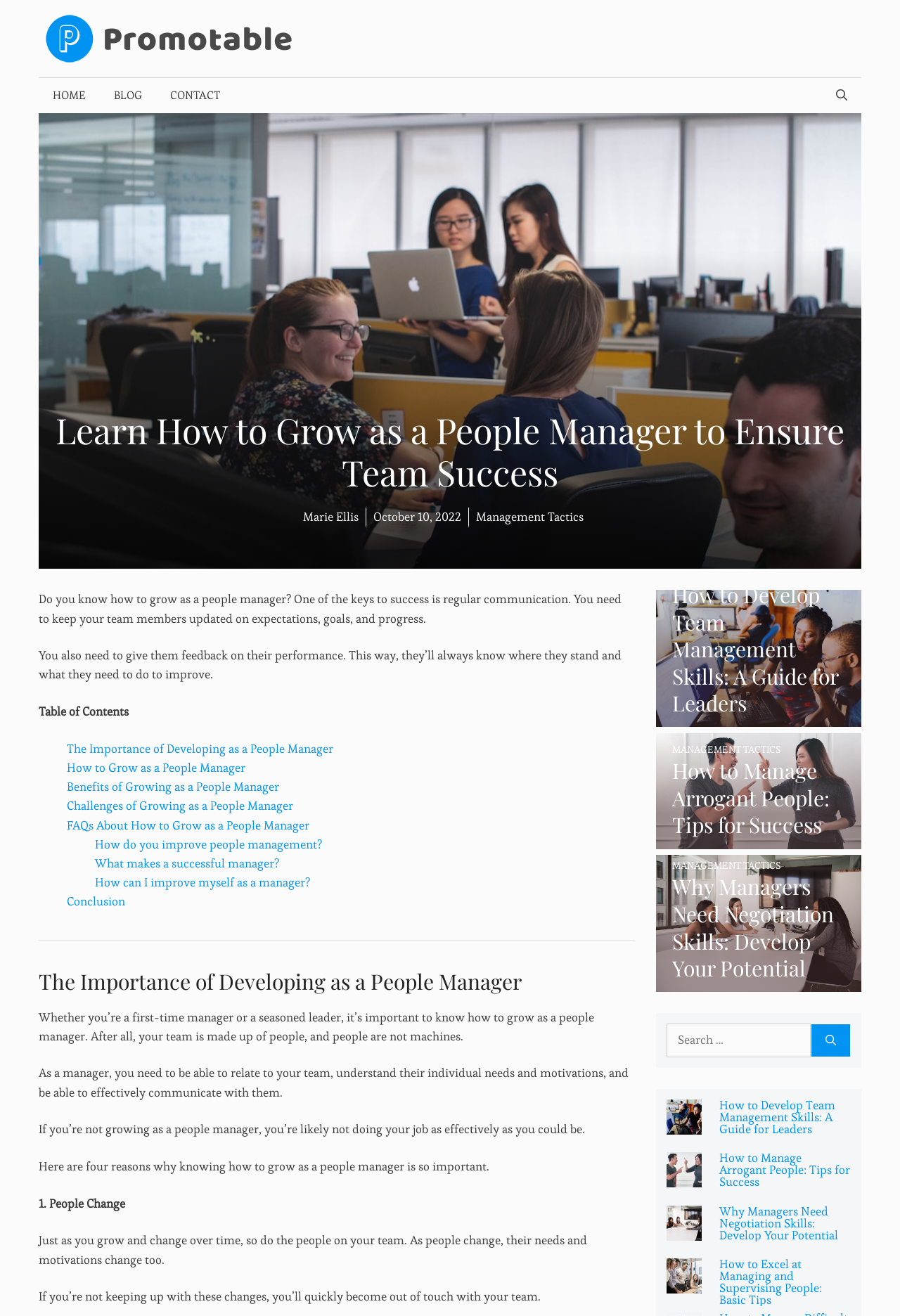Provide your answer in one word or a succinct phrase for the question: 
What is the topic of the article?

Management Tactics